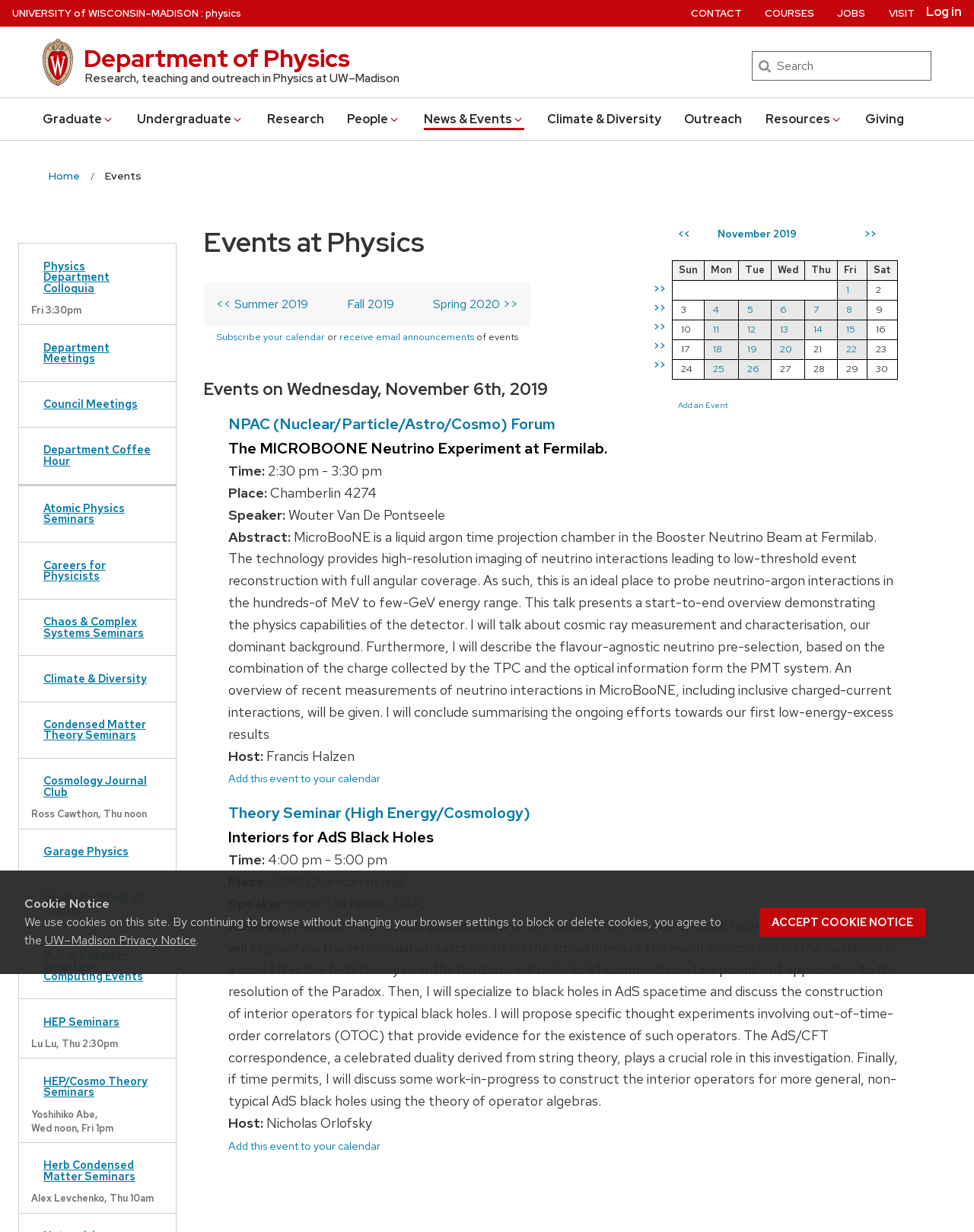Locate the bounding box coordinates of the UI element described by: "Interiors for AdS Black Holes". Provide the coordinates as four float numbers between 0 and 1, formatted as [left, top, right, bottom].

[0.234, 0.671, 0.445, 0.687]